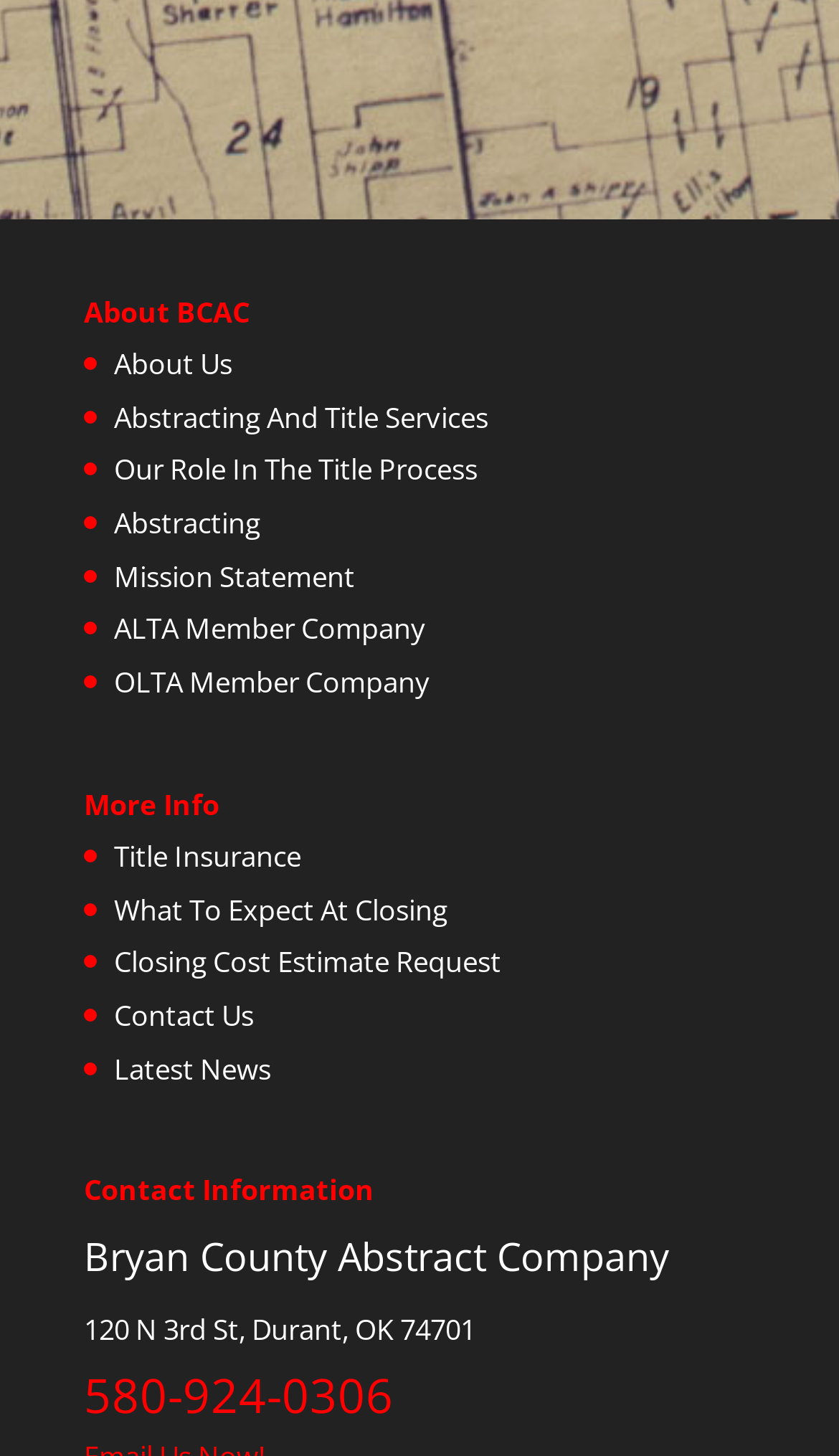What is the company name?
Could you answer the question in a detailed manner, providing as much information as possible?

I found the company name by looking at the heading element 'Bryan County Abstract Company' with bounding box coordinates [0.1, 0.84, 0.797, 0.9]. This element is a child of the root element and is located near the bottom of the page.